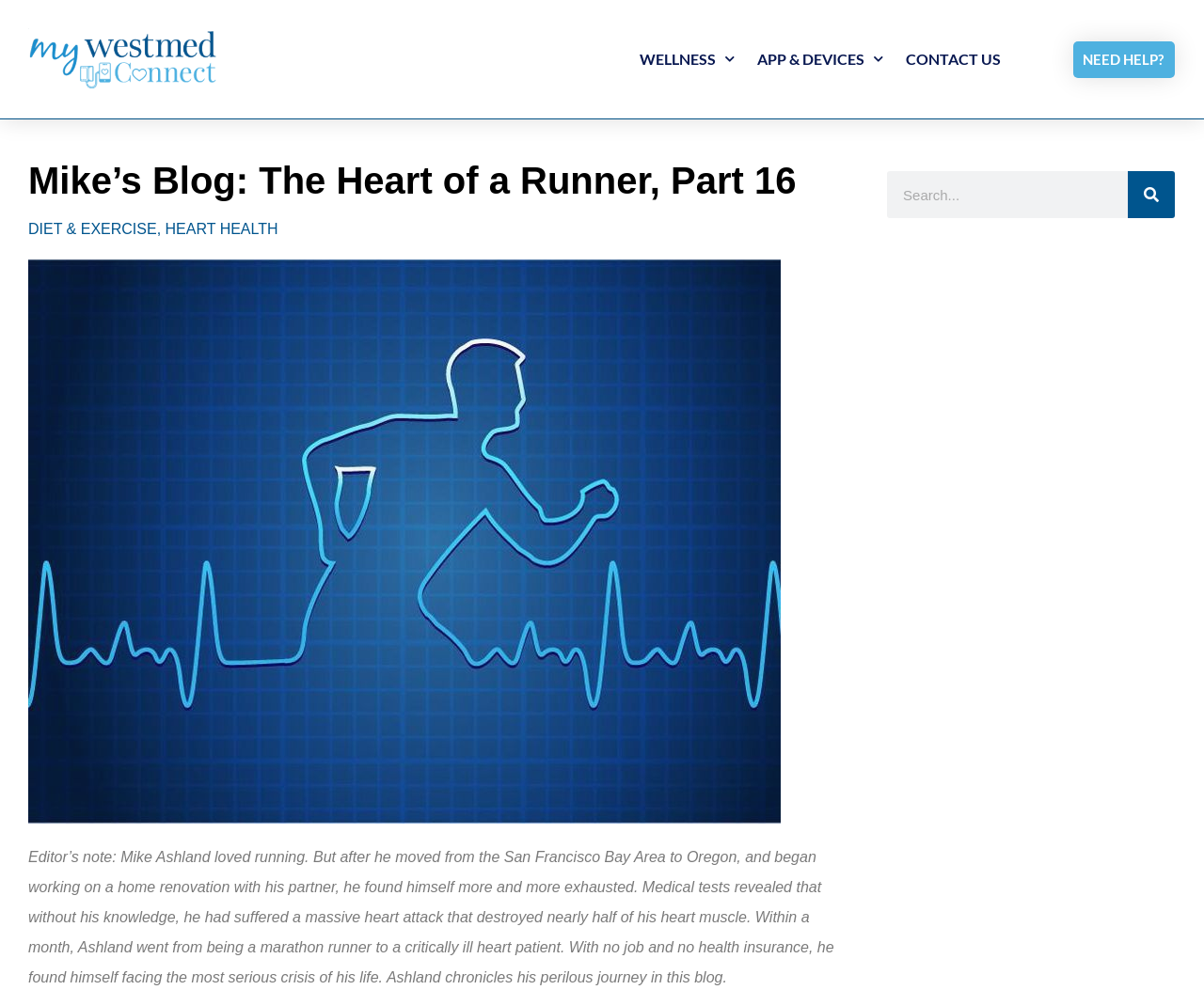Provide a one-word or one-phrase answer to the question:
What is the logo on the top left?

my-westmed-connect-logo